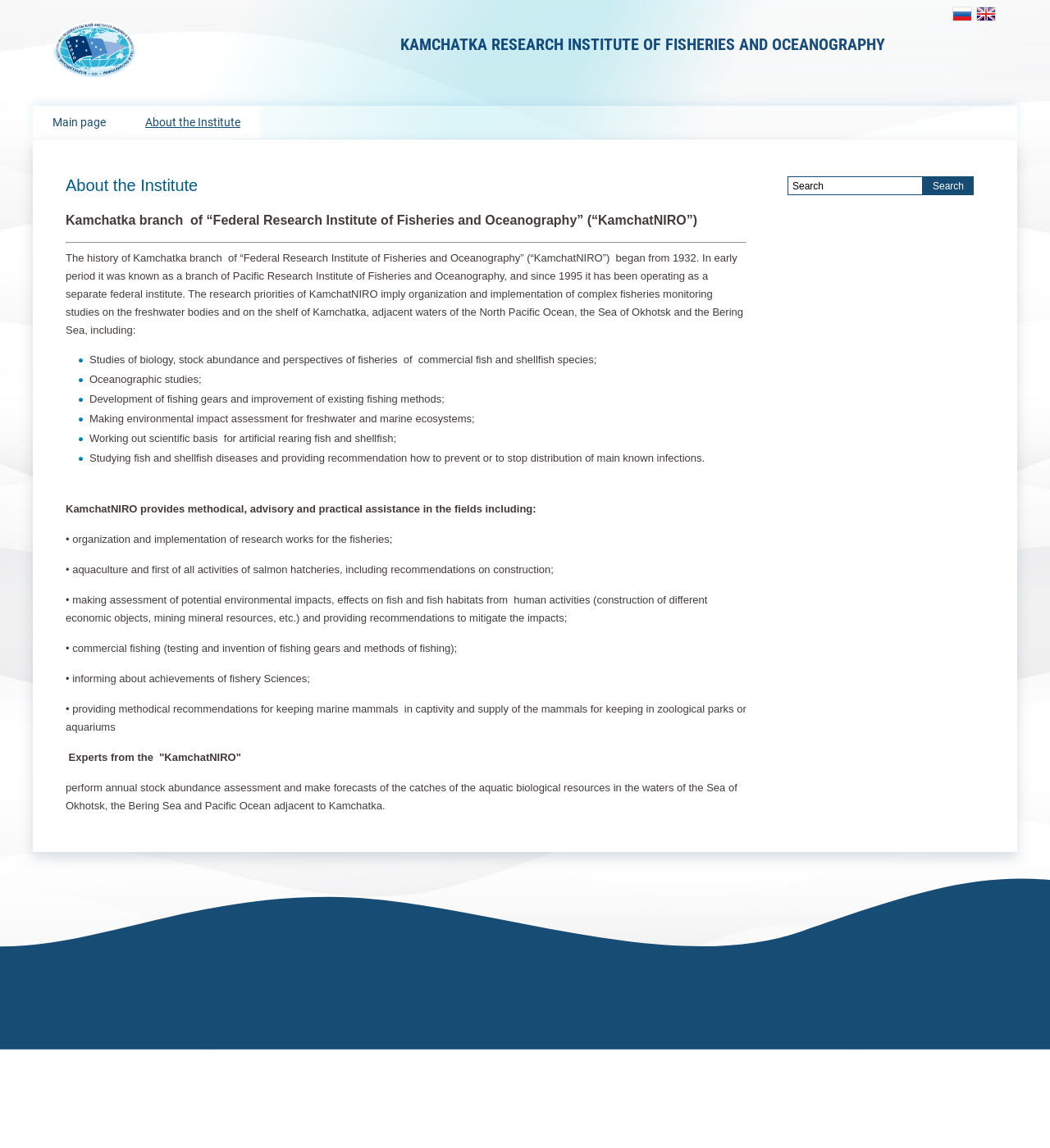Determine the bounding box coordinates of the UI element that matches the following description: "Main page". The coordinates should be four float numbers between 0 and 1 in the format [left, top, right, bottom].

[0.031, 0.092, 0.12, 0.121]